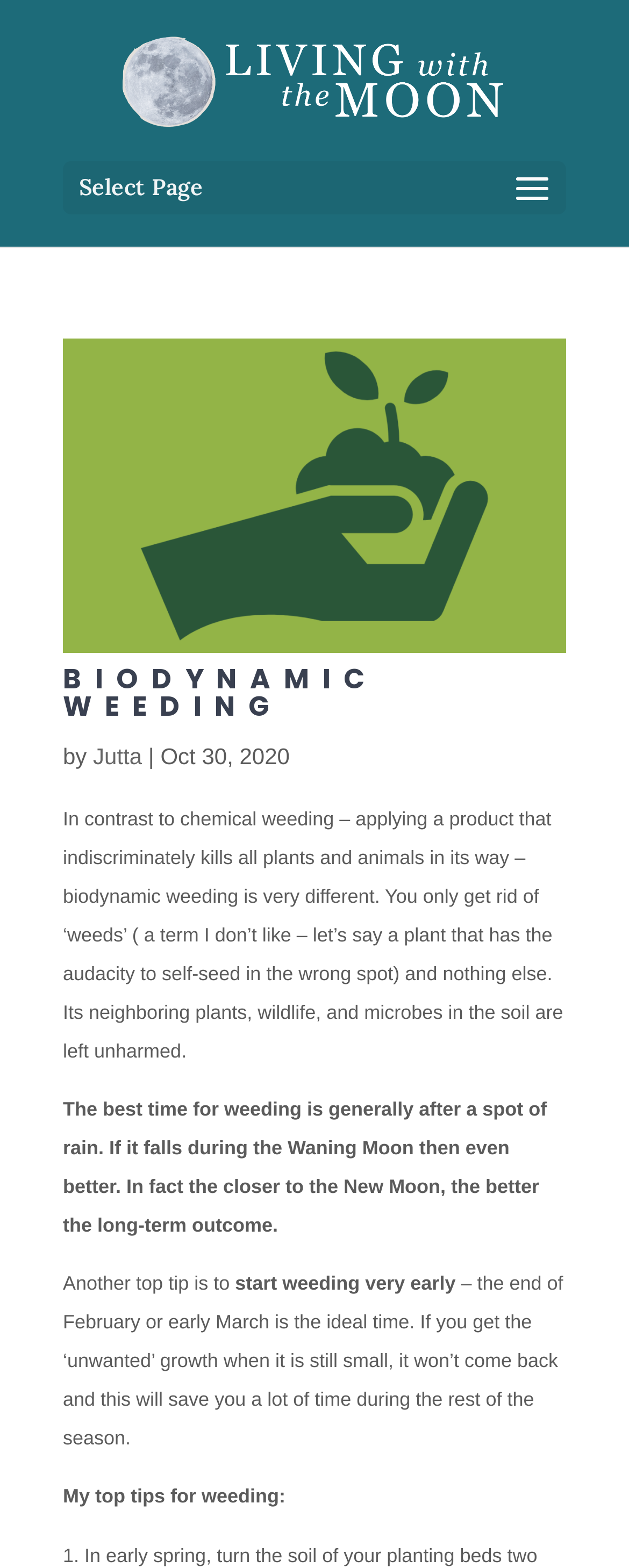Respond with a single word or phrase:
What is the ideal time for weeding according to the article?

End of February or early March